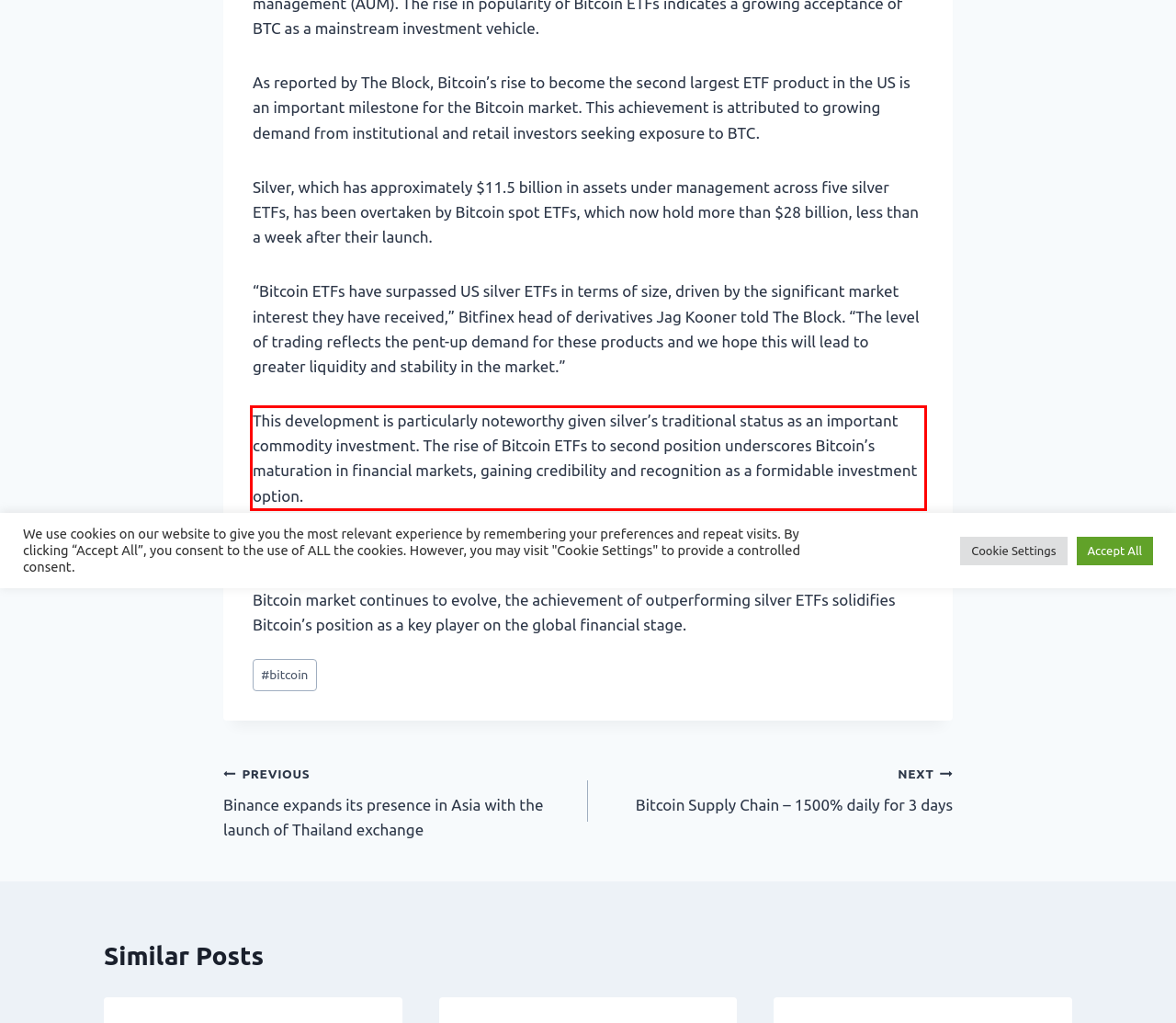Examine the webpage screenshot and use OCR to recognize and output the text within the red bounding box.

This development is particularly noteworthy given silver’s traditional status as an important commodity investment. The rise of Bitcoin ETFs to second position underscores Bitcoin’s maturation in financial markets, gaining credibility and recognition as a formidable investment option.